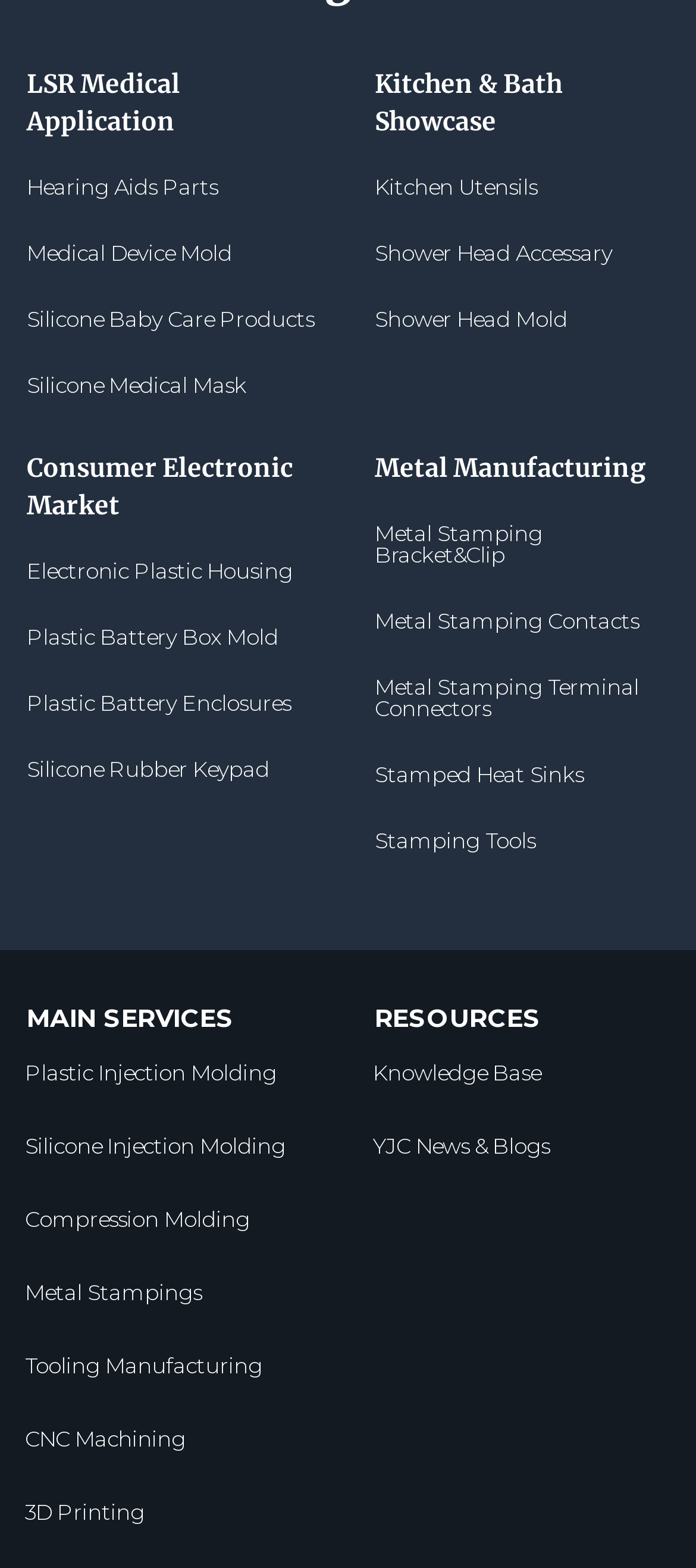What is the first link under 'Kitchen & Bath Showcase'?
Examine the screenshot and reply with a single word or phrase.

Kitchen Utensils